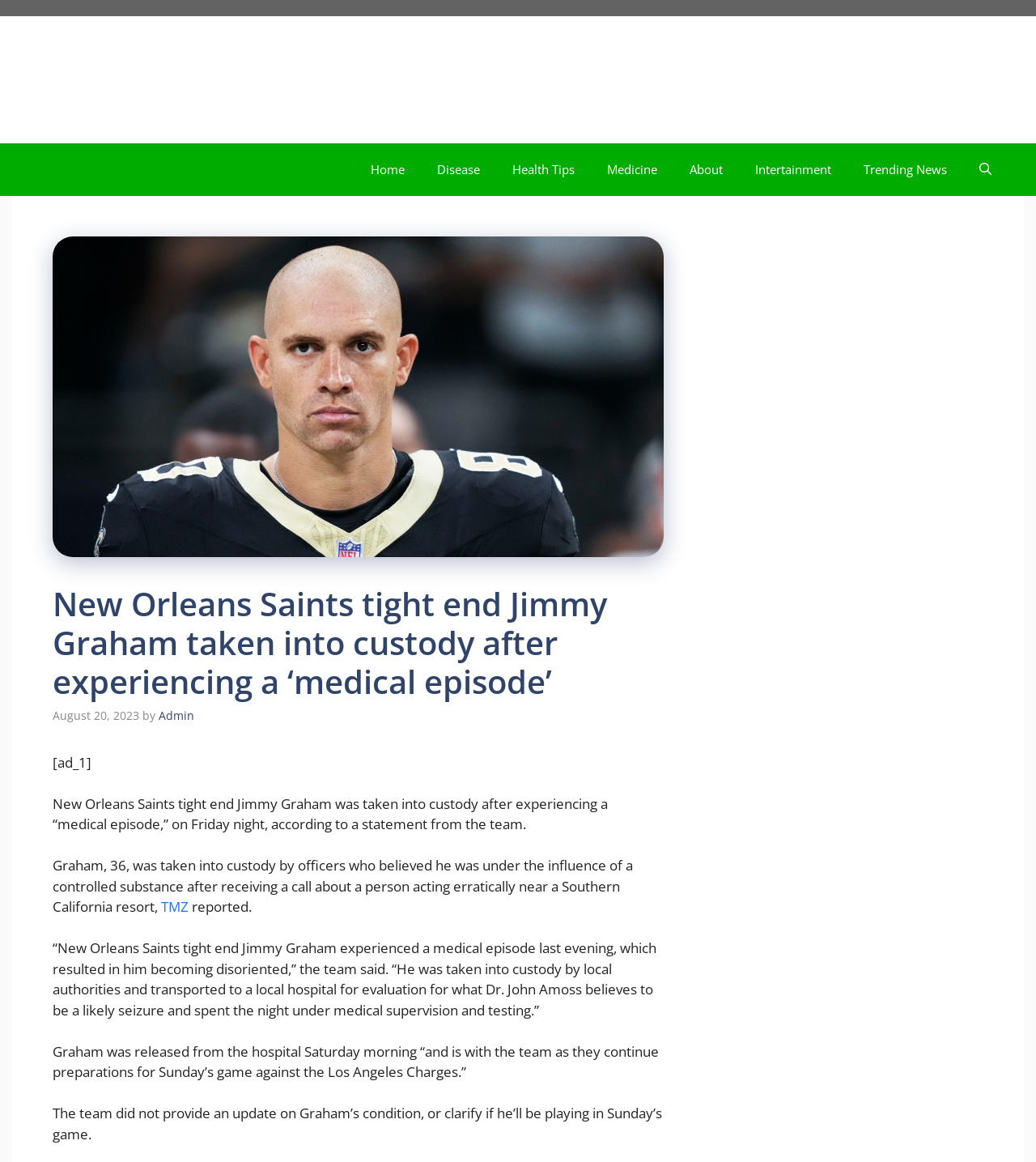Using the description: "aria-label="Open Search Bar"", identify the bounding box of the corresponding UI element in the screenshot.

[0.93, 0.123, 0.973, 0.168]